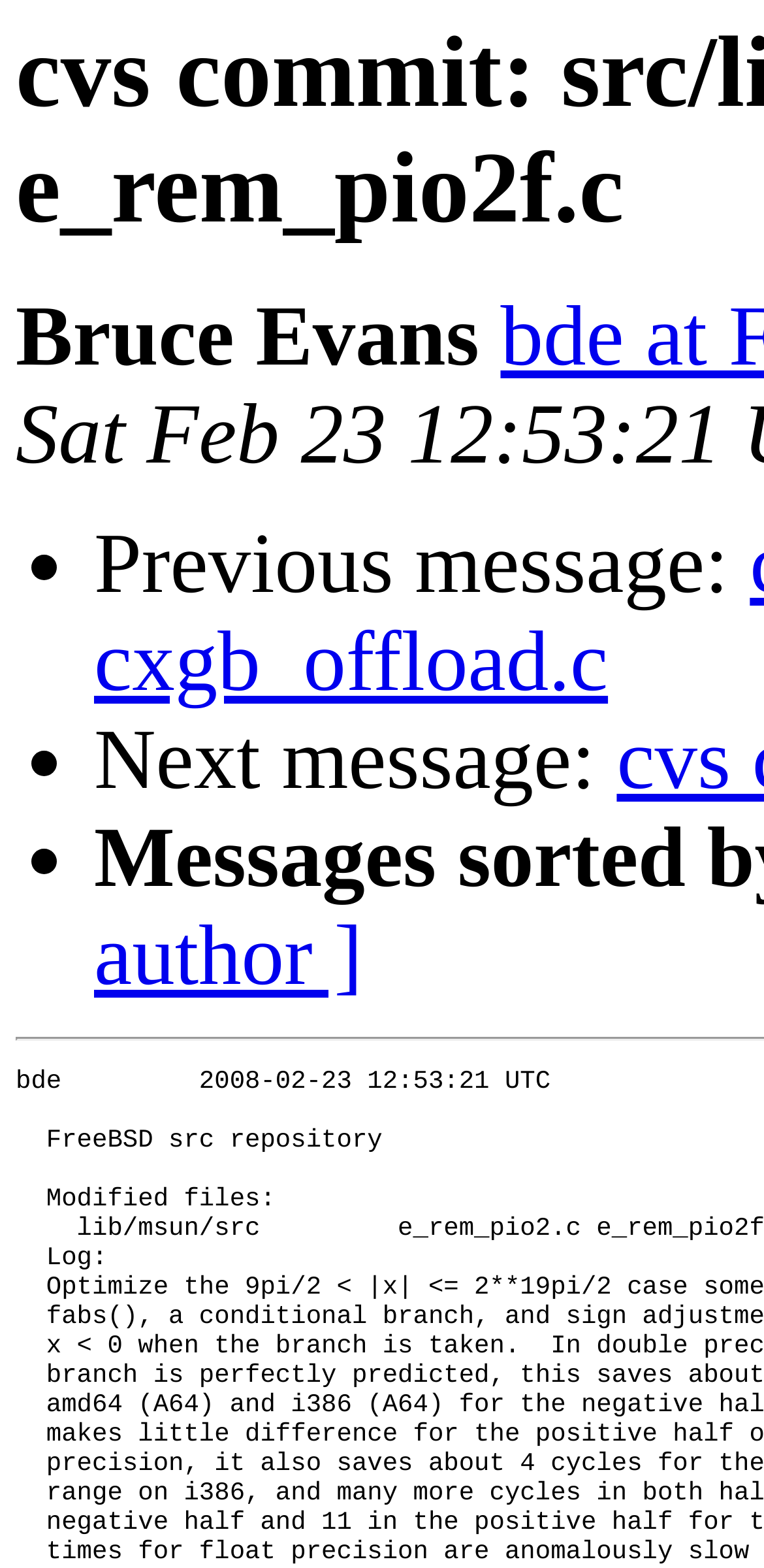Extract the text of the main heading from the webpage.

cvs commit: src/lib/msun/src e_rem_pio2.c e_rem_pio2f.c